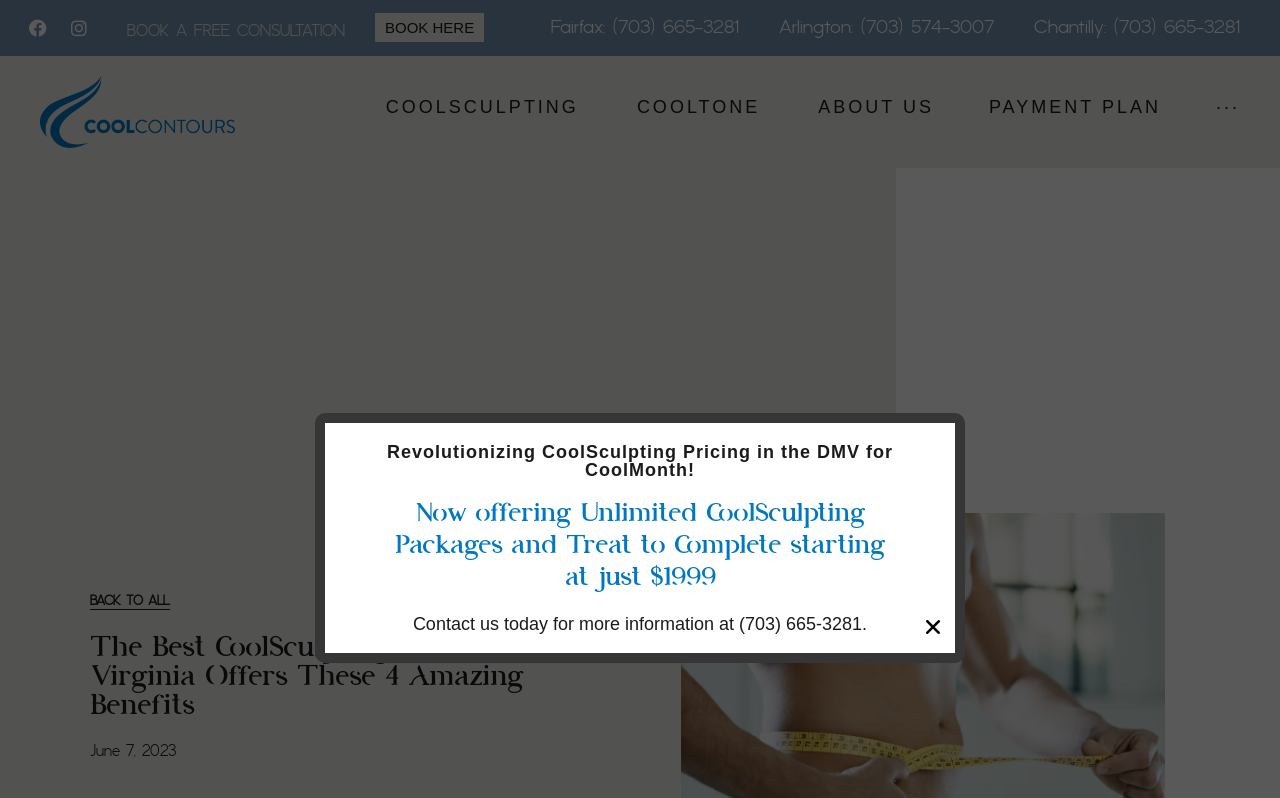Identify the bounding box coordinates for the UI element described as: "Instagram".

[0.048, 0.013, 0.076, 0.058]